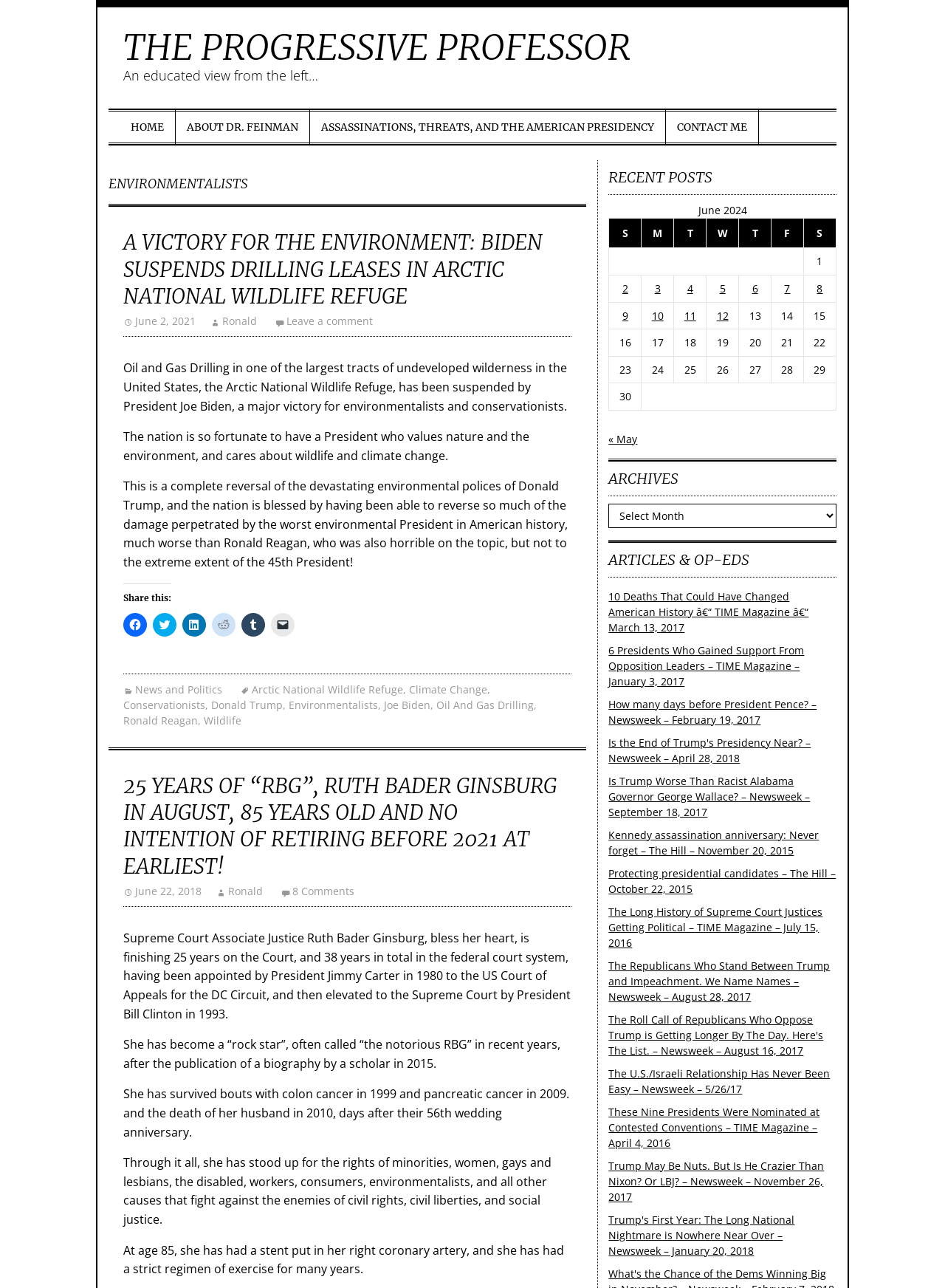Determine the bounding box coordinates of the clickable element to complete this instruction: "Click on the link about 25 YEARS OF “RBG”". Provide the coordinates in the format of four float numbers between 0 and 1, [left, top, right, bottom].

[0.13, 0.6, 0.589, 0.683]